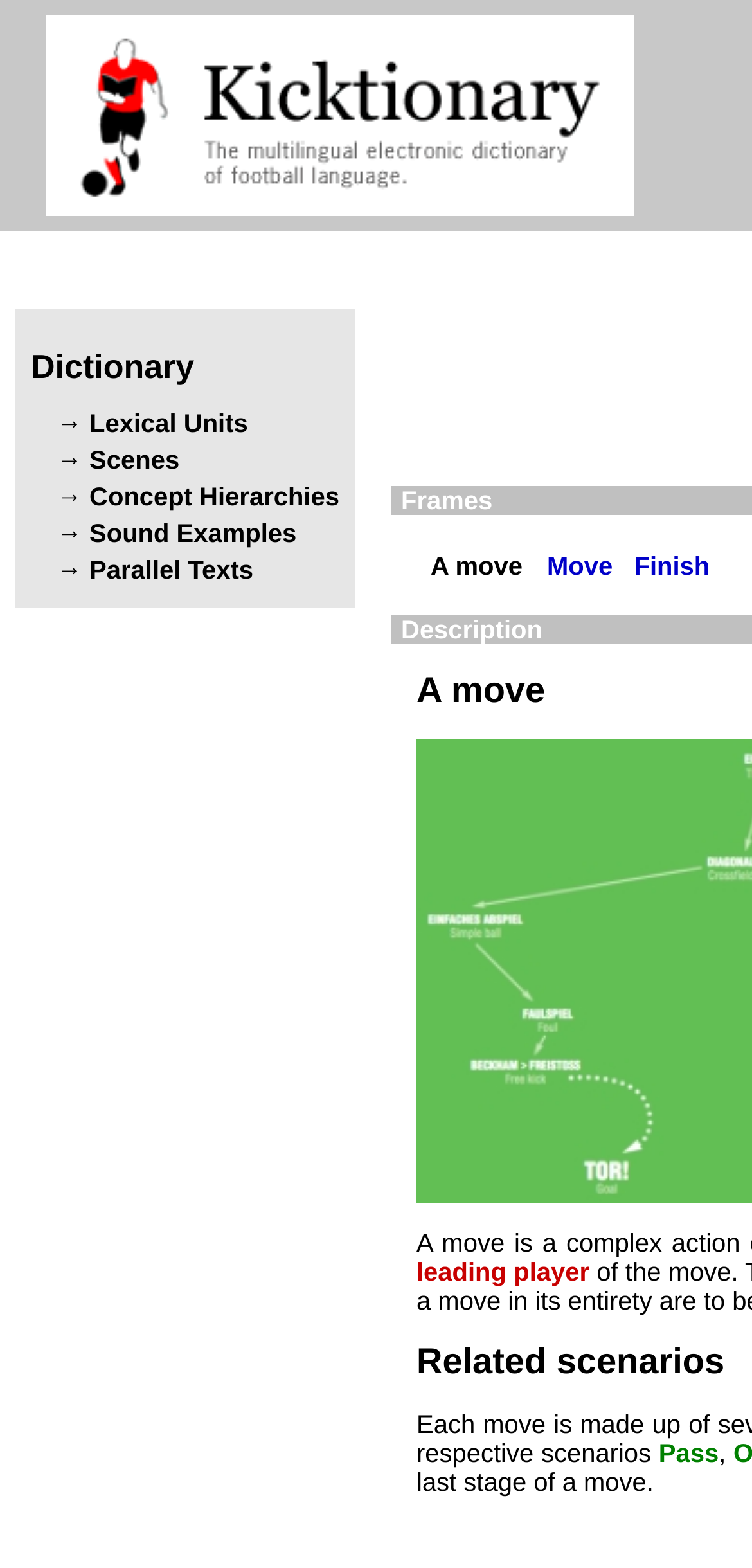Using the image as a reference, answer the following question in as much detail as possible:
What is the description of the image at the top?

The image at the top has an OCR text of 'kicktionary', which suggests that it is a logo or an icon representing the website or brand.